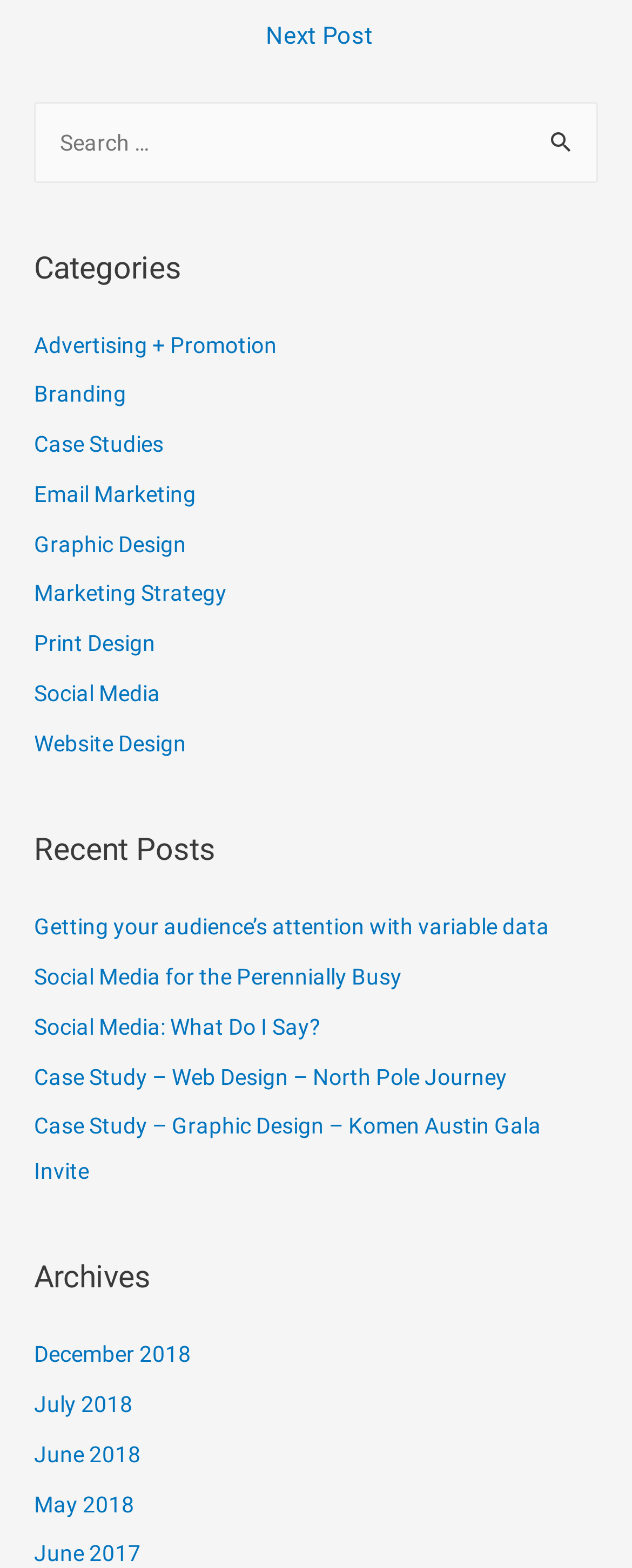Provide a one-word or brief phrase answer to the question:
What is the title of the first recent post?

Getting your audience’s attention